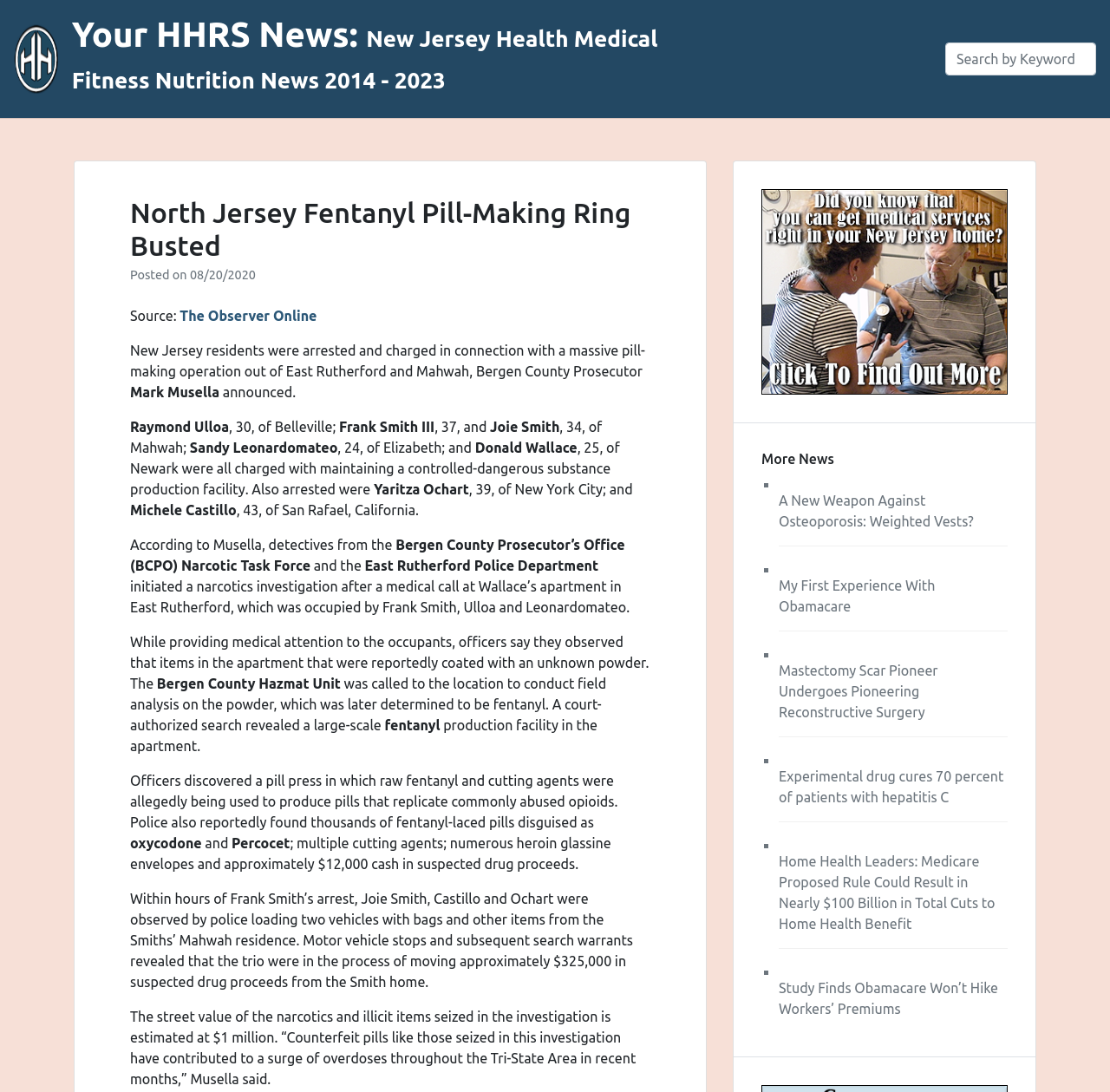Pinpoint the bounding box coordinates of the clickable area necessary to execute the following instruction: "Search by Keyword". The coordinates should be given as four float numbers between 0 and 1, namely [left, top, right, bottom].

[0.851, 0.039, 0.987, 0.069]